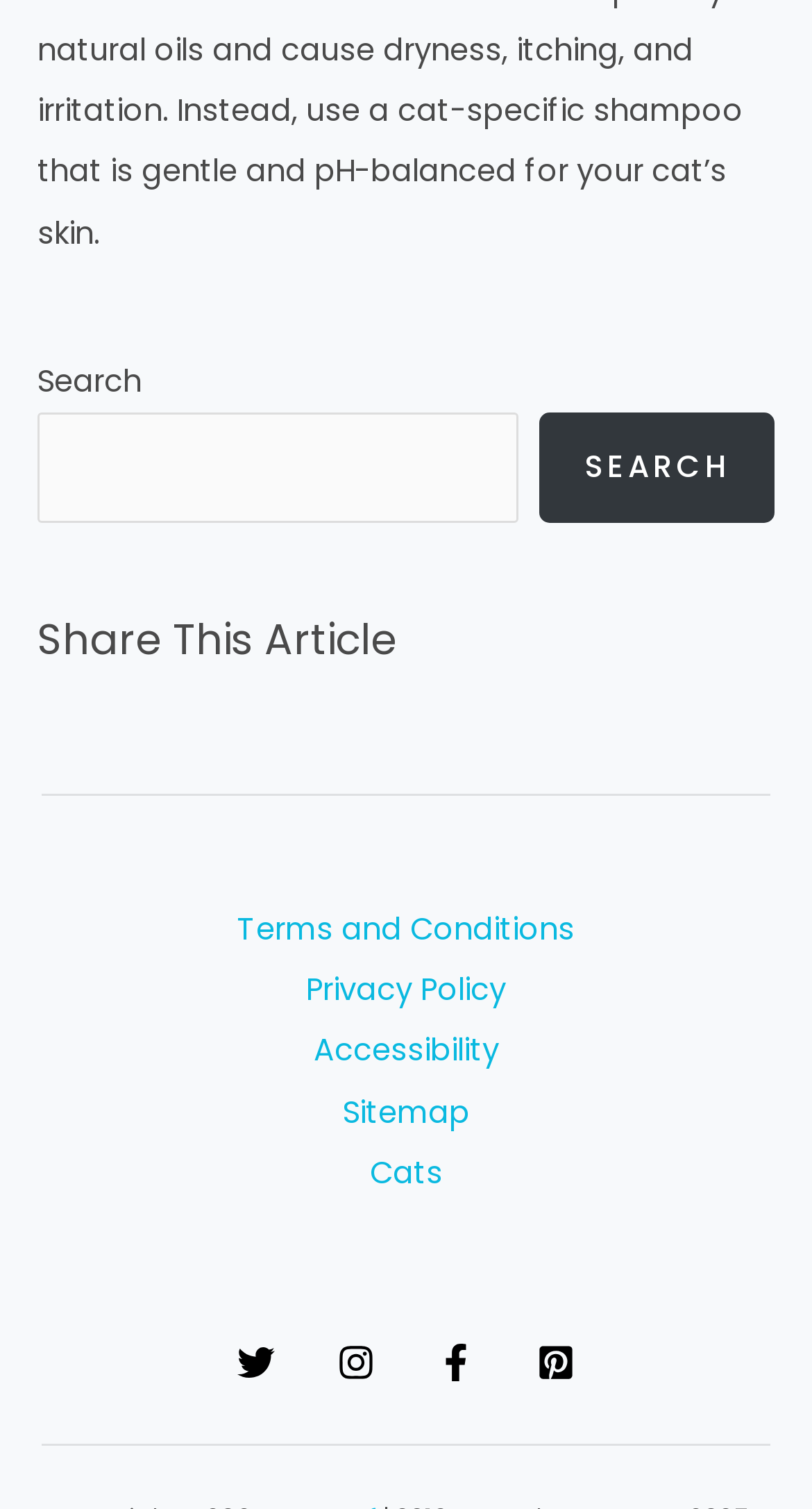Respond to the following query with just one word or a short phrase: 
What is the last navigation link?

Cats